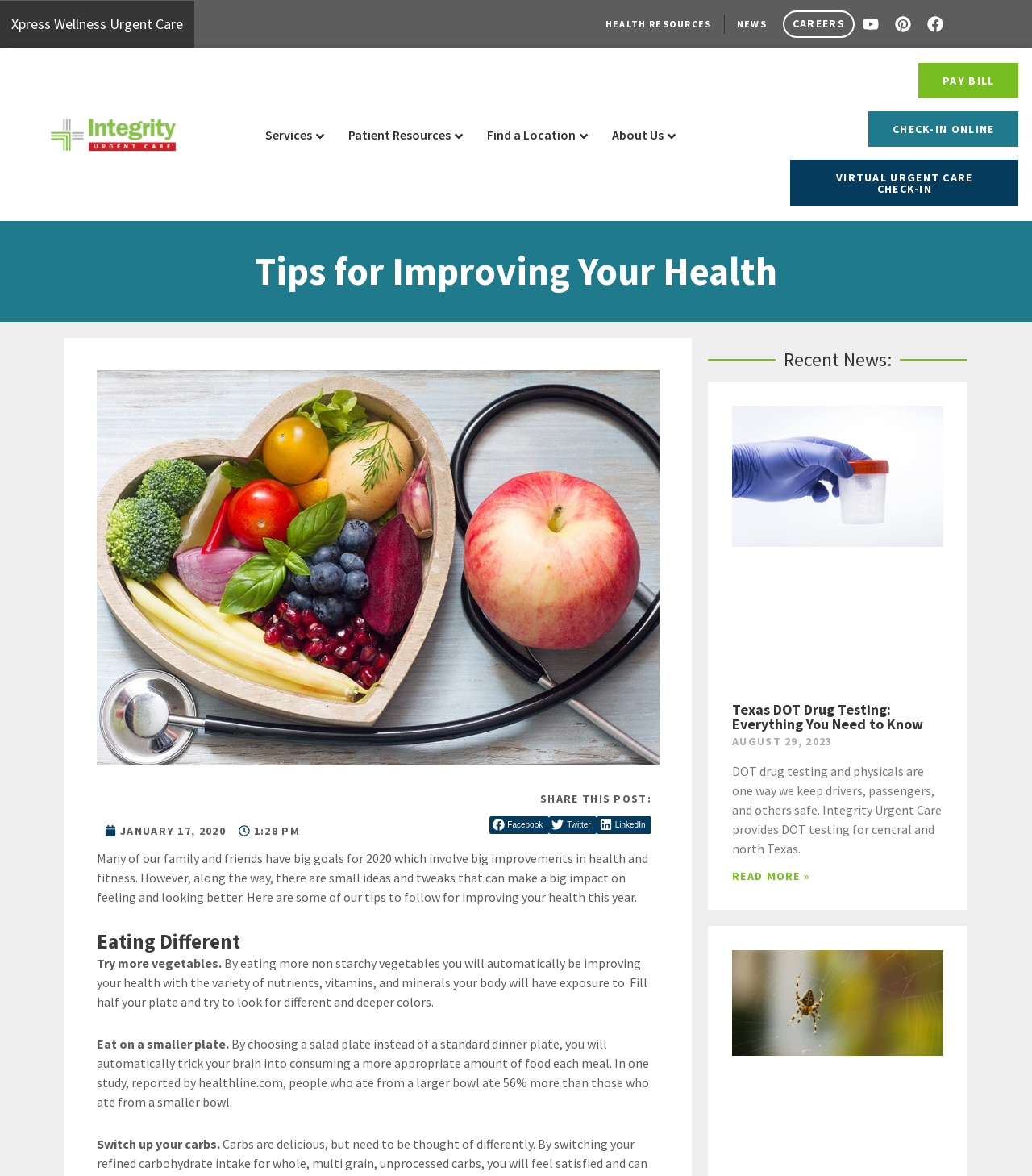Locate the bounding box coordinates of the element to click to perform the following action: 'Click on the 'PAY BILL' link'. The coordinates should be given as four float values between 0 and 1, in the form of [left, top, right, bottom].

[0.89, 0.053, 0.987, 0.084]